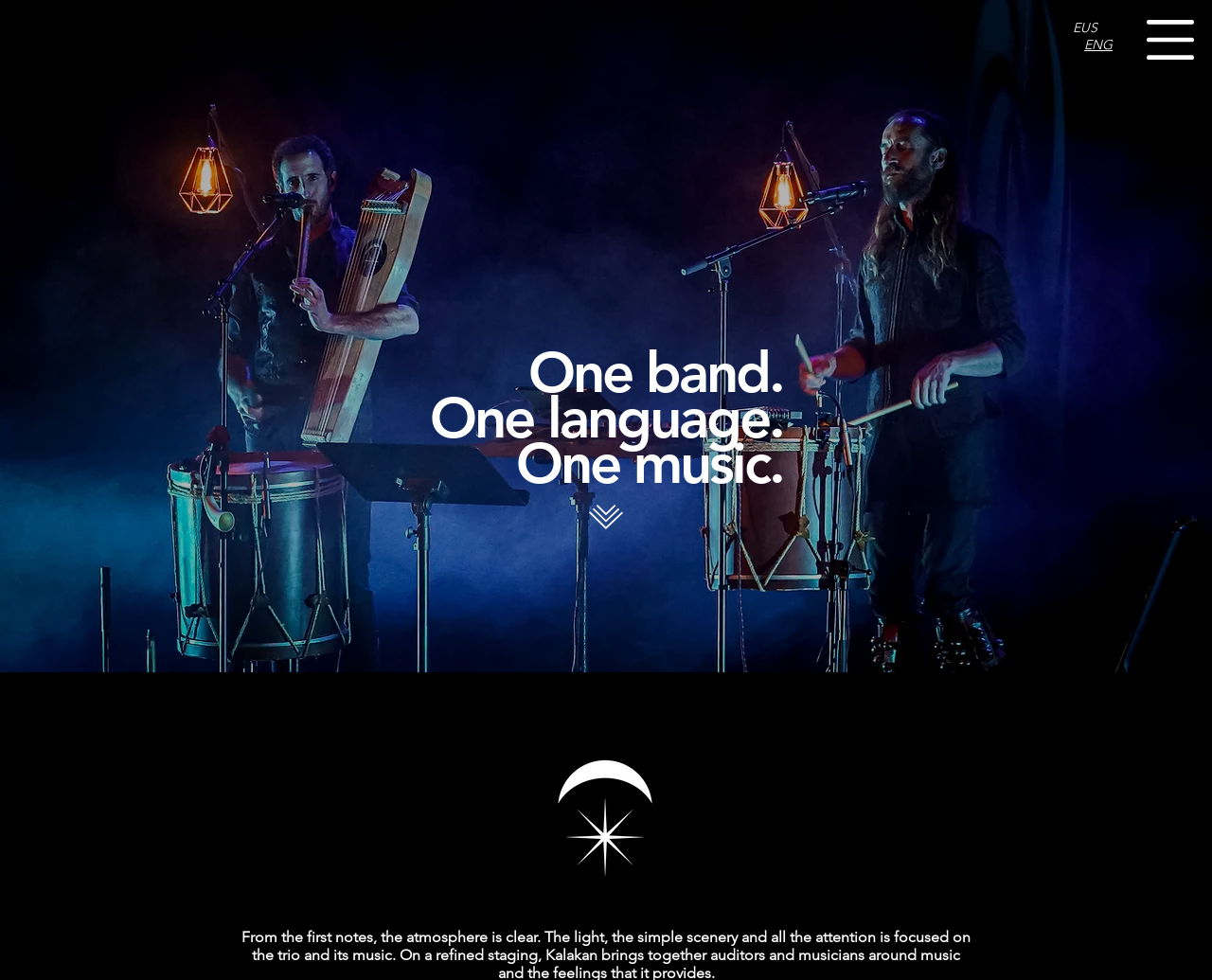Write an elaborate caption that captures the essence of the webpage.

The webpage is about Kalakan, a band from the Basque Country. At the top right corner, there are two language options, "EUS" and "ENG", which are links to switch the language of the webpage. Next to the language options, there is an empty button. 

Below the language options, there is a large background image that spans the entire width of the webpage, taking up most of the top section. 

In the middle of the webpage, there is a heading that reads "One band. One language. One music.", which is centered horizontally. 

At the bottom of the webpage, there is a logo image of Kalakan, a Basque neo-traditional music band, which is positioned near the bottom center of the webpage.